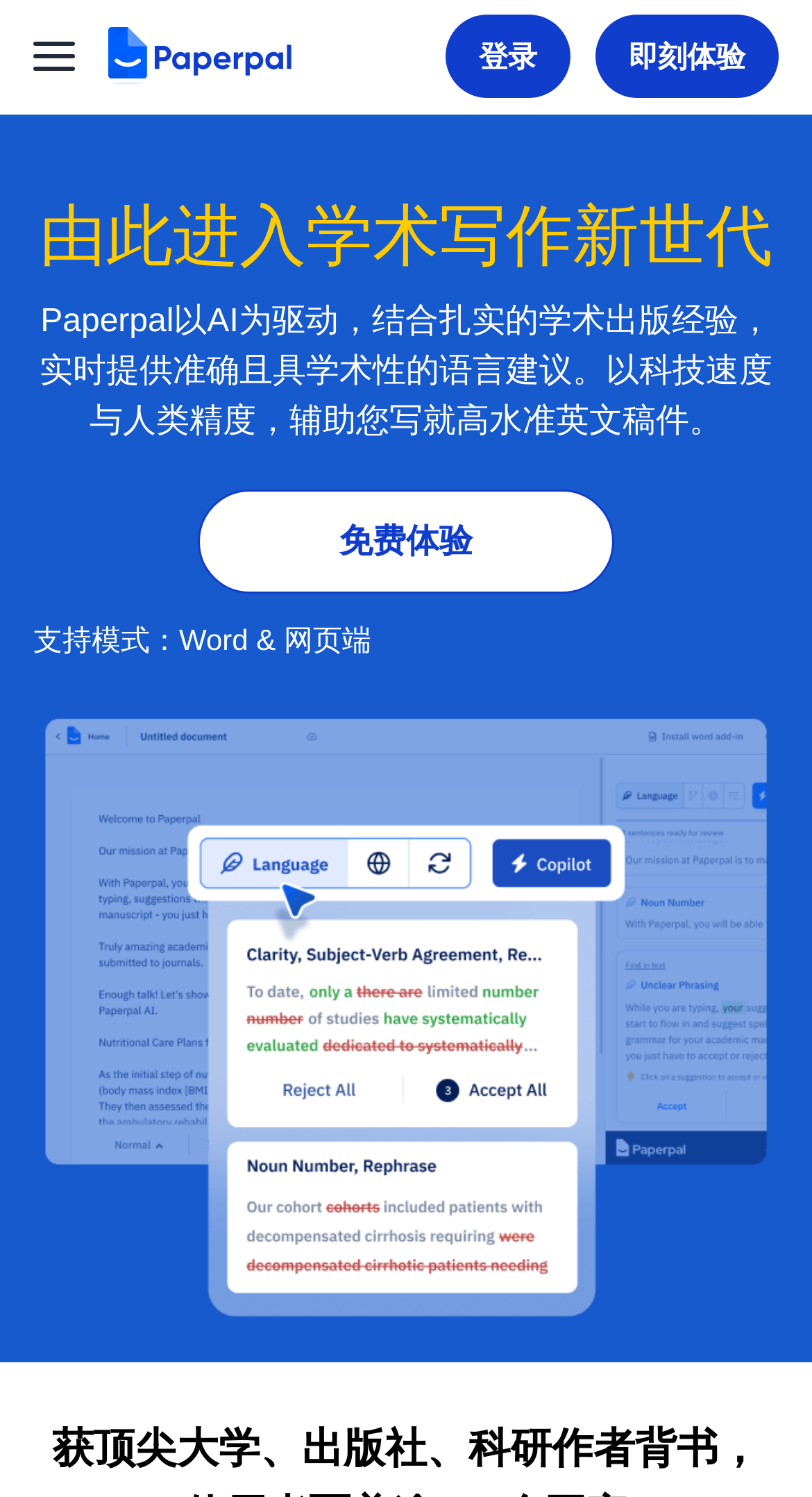Craft a detailed narrative of the webpage's structure and content.

The webpage is the official website of Paperpal, a professional AI-powered academic paper polishing platform. At the top left corner, there is a logo of Paperpal, which is an image with an alternative text. Next to the logo, there are two links, "登录" (login) and "即刻体验" (experience now), positioned side by side.

Below the logo and links, there is a heading that reads "由此进入学术写作新世代" (Enter a new era of academic writing). Underneath the heading, there is a paragraph of text that describes the platform's capabilities, stating that Paperpal uses AI technology to provide accurate and academic language suggestions, combining technical speed with human precision to help users write high-quality English manuscripts.

To the right of the paragraph, there is a link to "免费体验" (free experience). Below the link, there is a line of text that indicates the supported modes: Word and web-based. At the bottom of the page, there is a large image of Paperpal, which spans the entire width of the page.